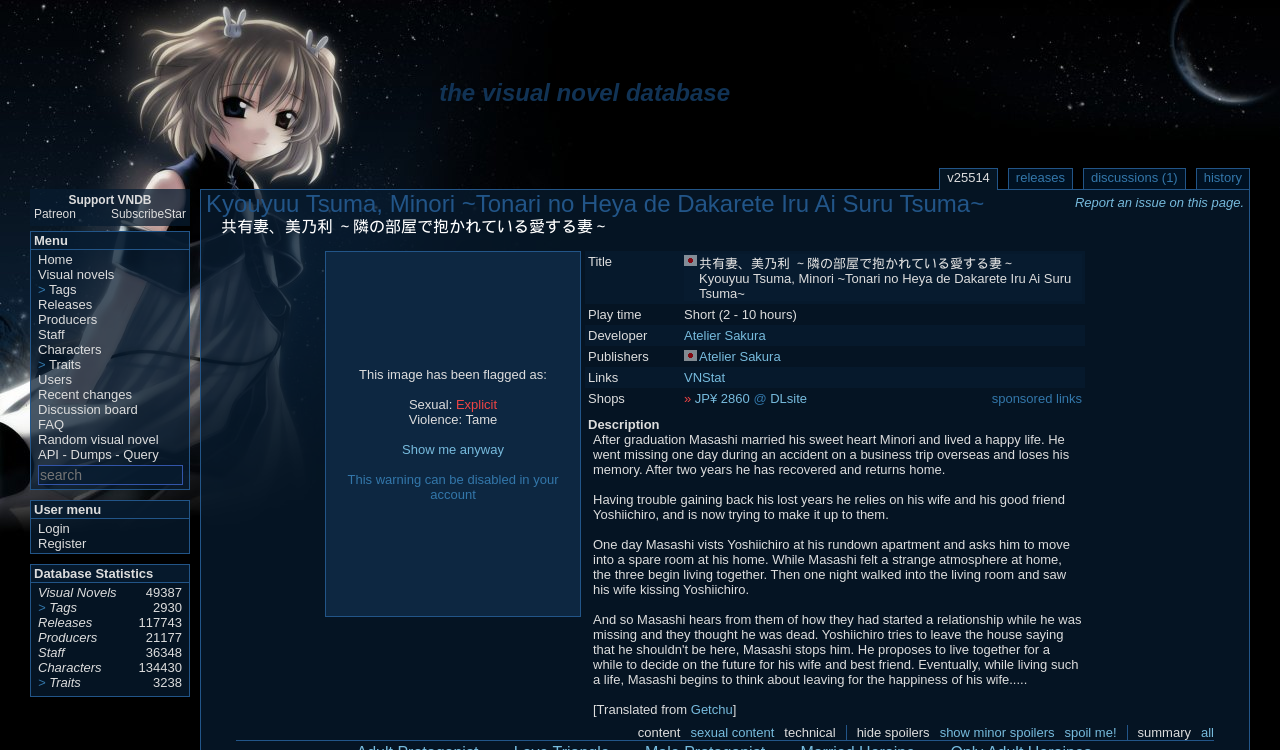Identify the bounding box coordinates for the region to click in order to carry out this instruction: "View database statistics". Provide the coordinates using four float numbers between 0 and 1, formatted as [left, top, right, bottom].

[0.03, 0.78, 0.142, 0.8]